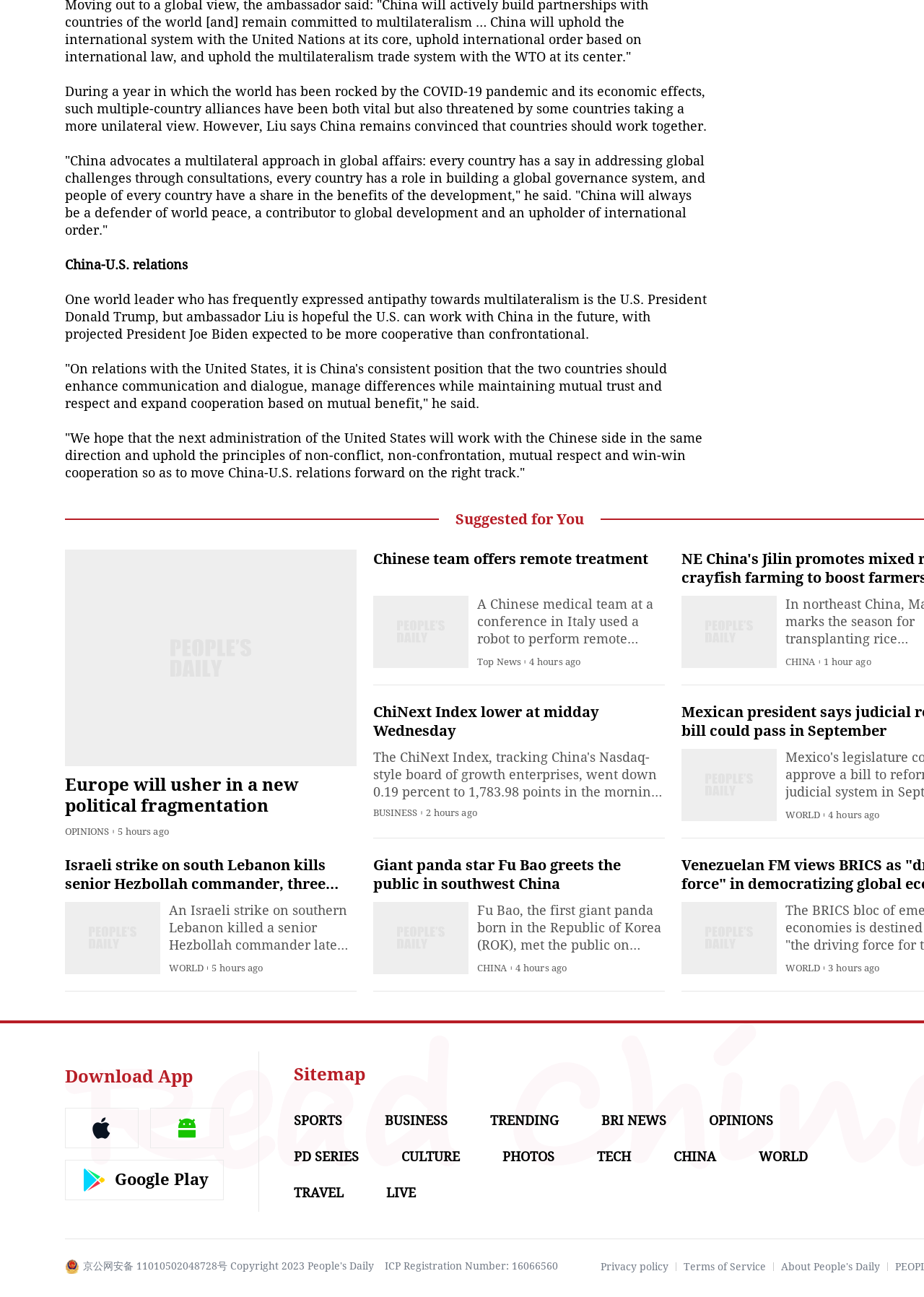Find the bounding box coordinates of the clickable element required to execute the following instruction: "Download the People's Daily English language App". Provide the coordinates as four float numbers between 0 and 1, i.e., [left, top, right, bottom].

[0.07, 0.822, 0.209, 0.838]